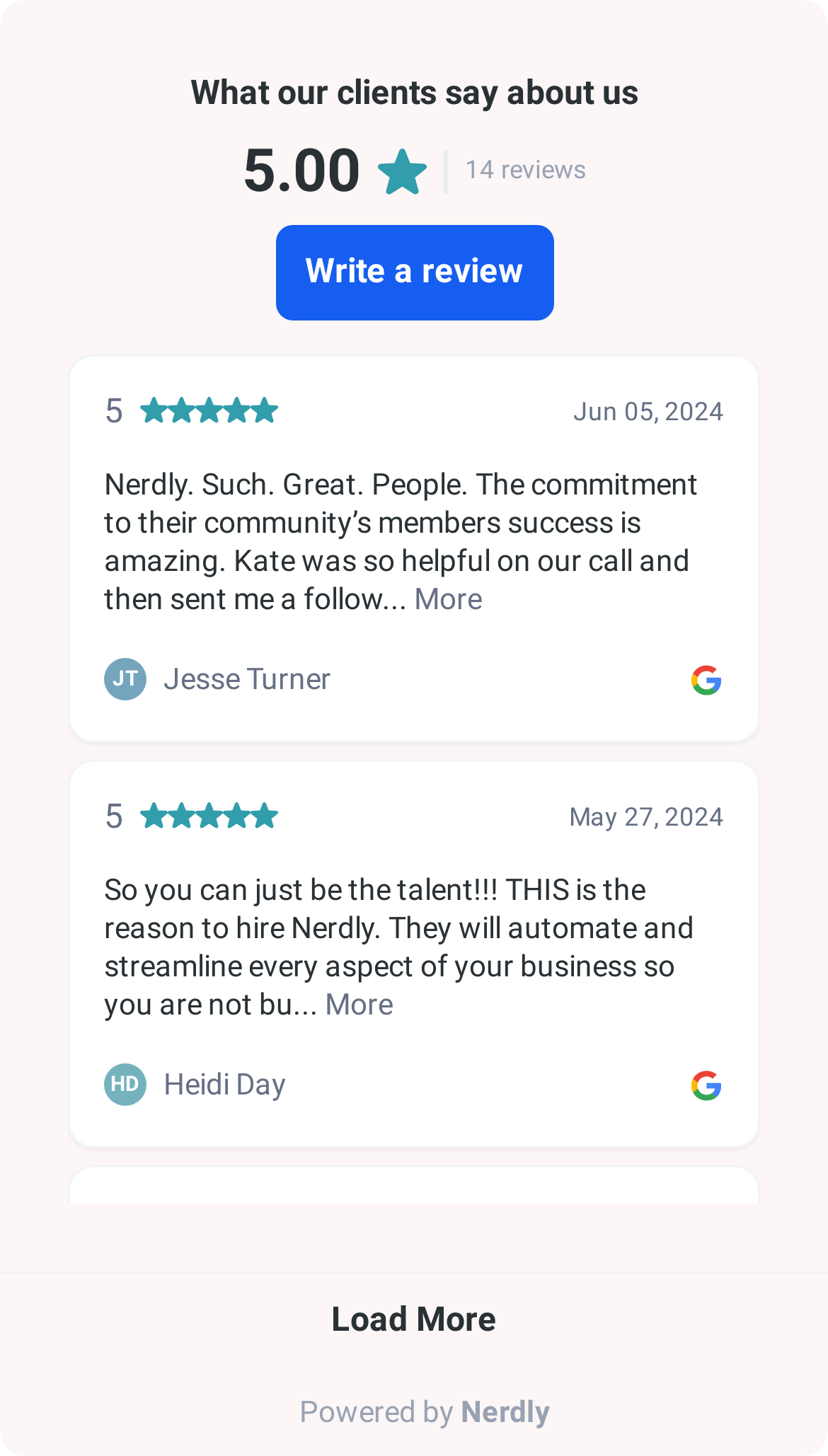What is the date of the second review?
Refer to the image and give a detailed response to the question.

I found a 'StaticText' element with the text 'May 27, 2024' and a bounding box coordinate of [0.687, 0.55, 0.874, 0.571], which indicates the date of the second review.